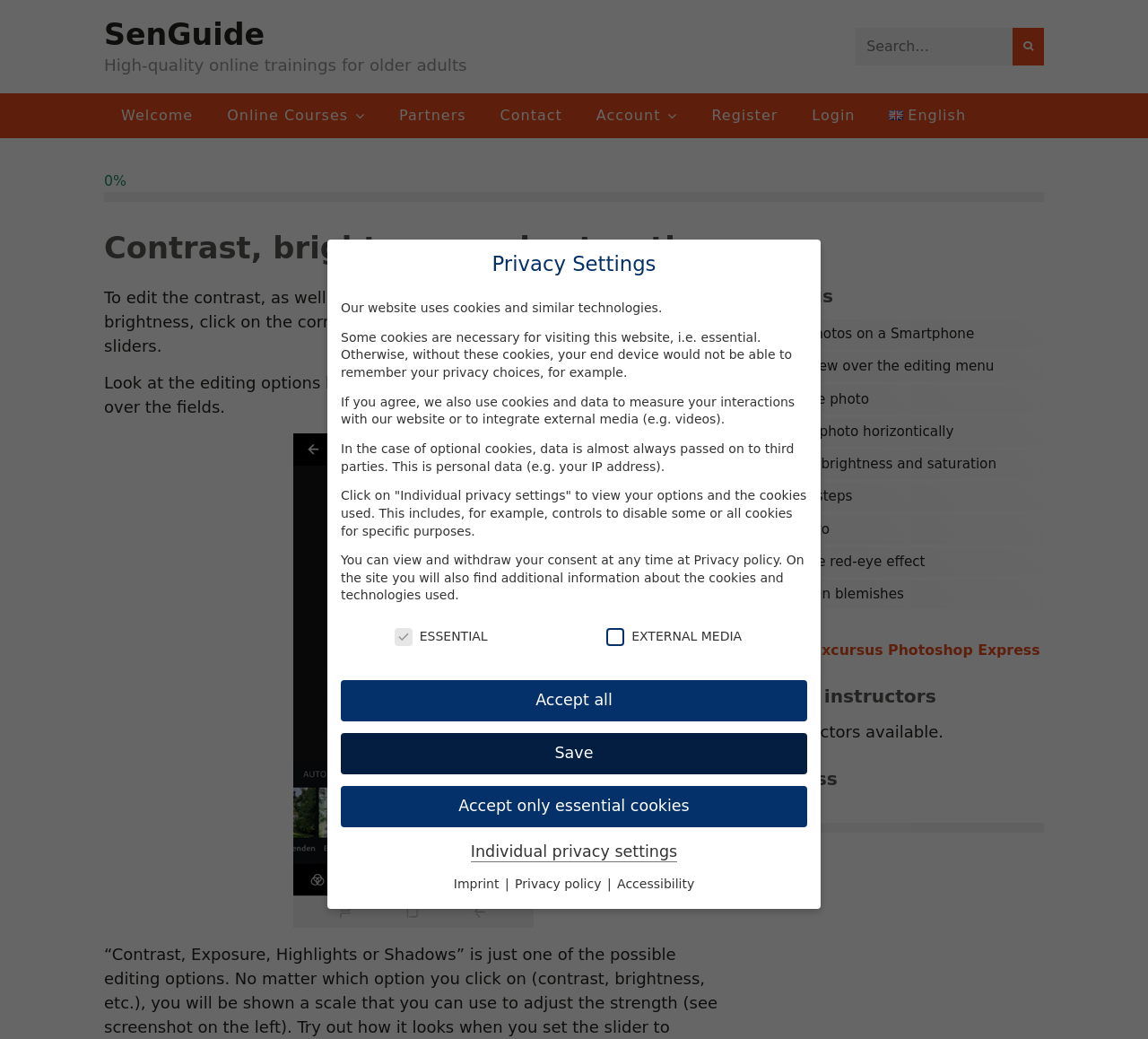Based on the image, please respond to the question with as much detail as possible:
What is the purpose of the icon with two sliders?

I found the answer by reading the text that says 'To edit the contrast, as well as to increase the colour strength and brightness, click on the corresponding icon, i.e. the icon with the two sliders'.